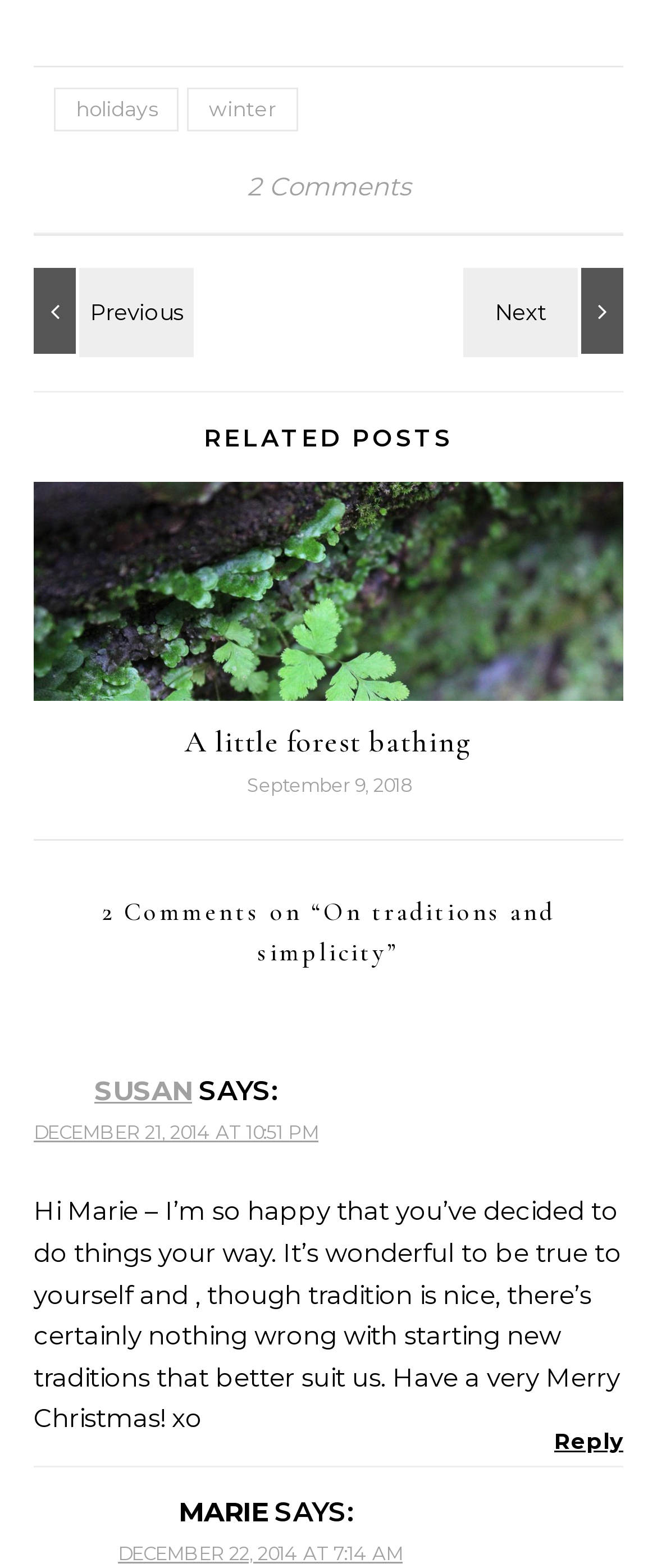Identify the bounding box coordinates of the area that should be clicked in order to complete the given instruction: "Read about what is the nicest part of Brittany". The bounding box coordinates should be four float numbers between 0 and 1, i.e., [left, top, right, bottom].

None